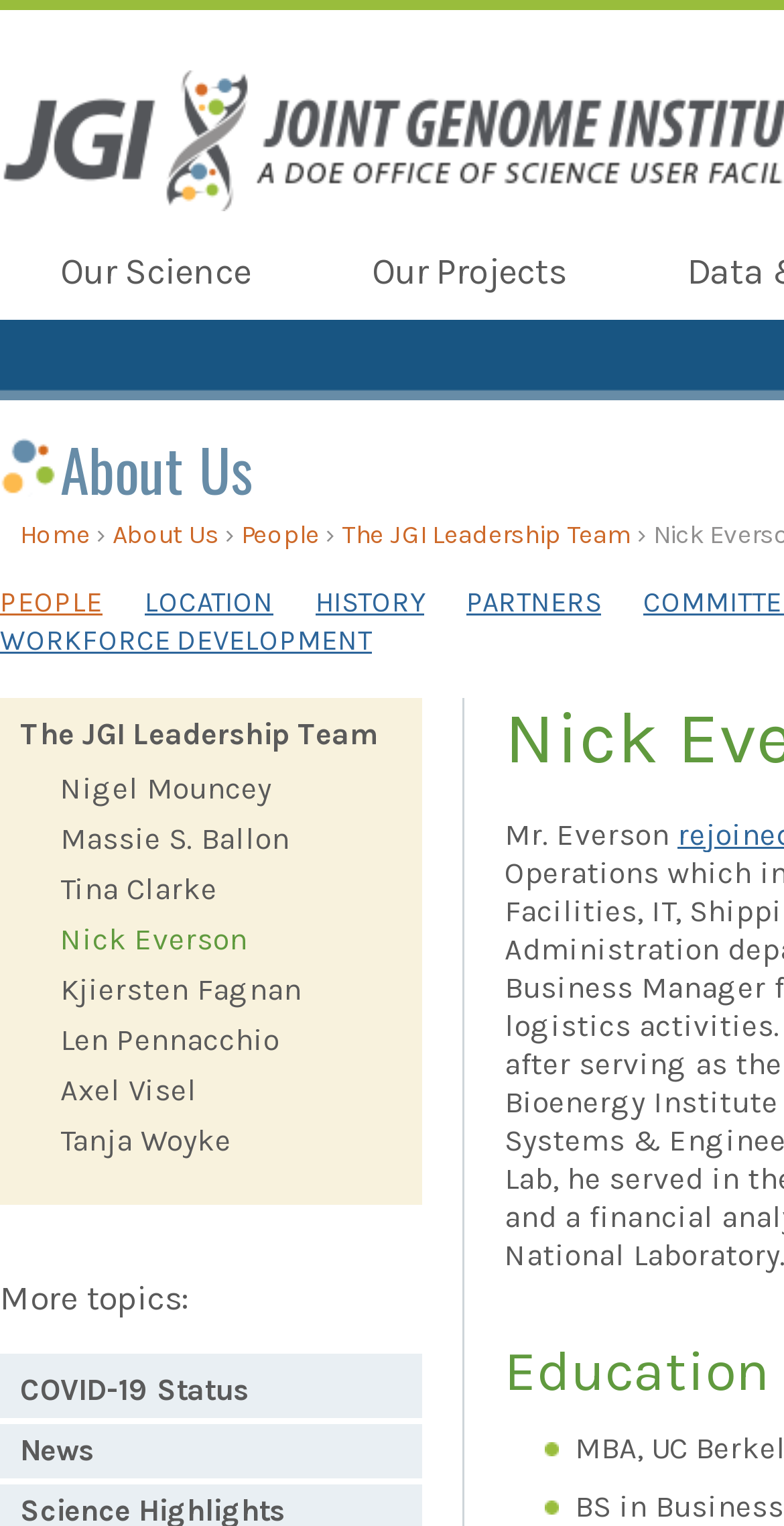Indicate the bounding box coordinates of the clickable region to achieve the following instruction: "learn about JGI Leadership Team."

[0.436, 0.34, 0.805, 0.36]